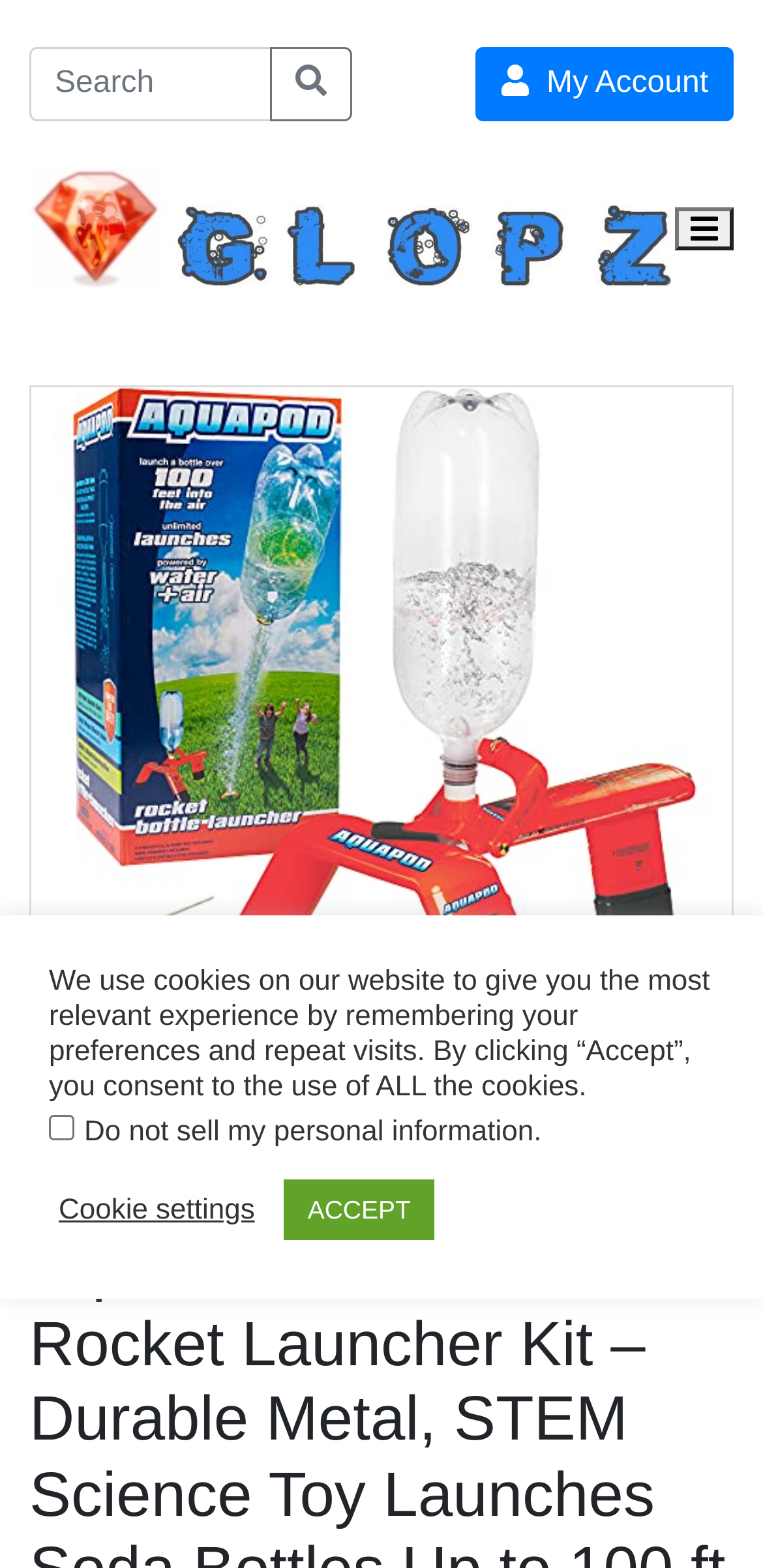What is the name of the website?
Based on the screenshot, provide a one-word or short-phrase response.

GLOPZ